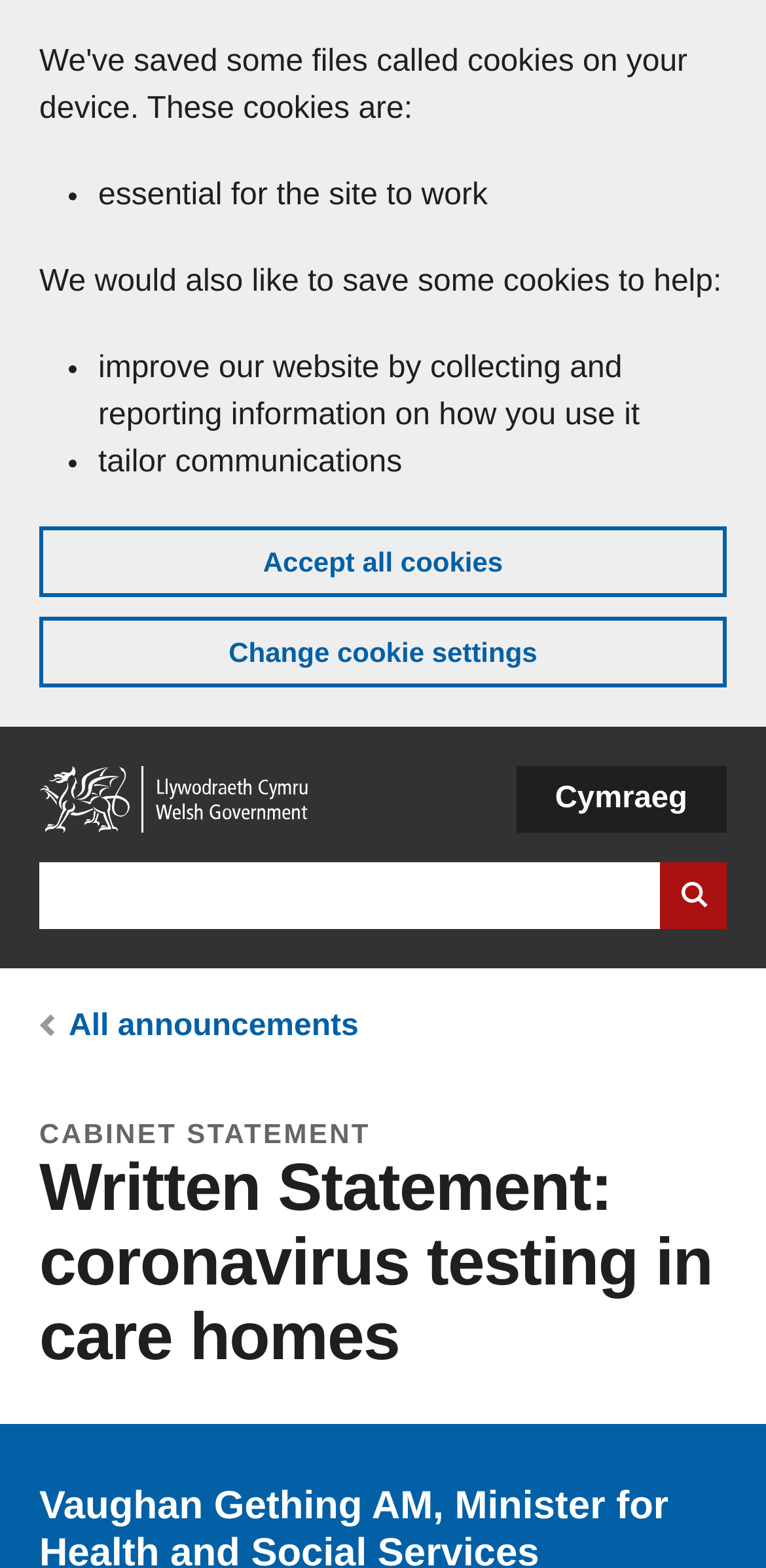What type of statement is being presented?
Please look at the screenshot and answer in one word or a short phrase.

Cabinet Statement